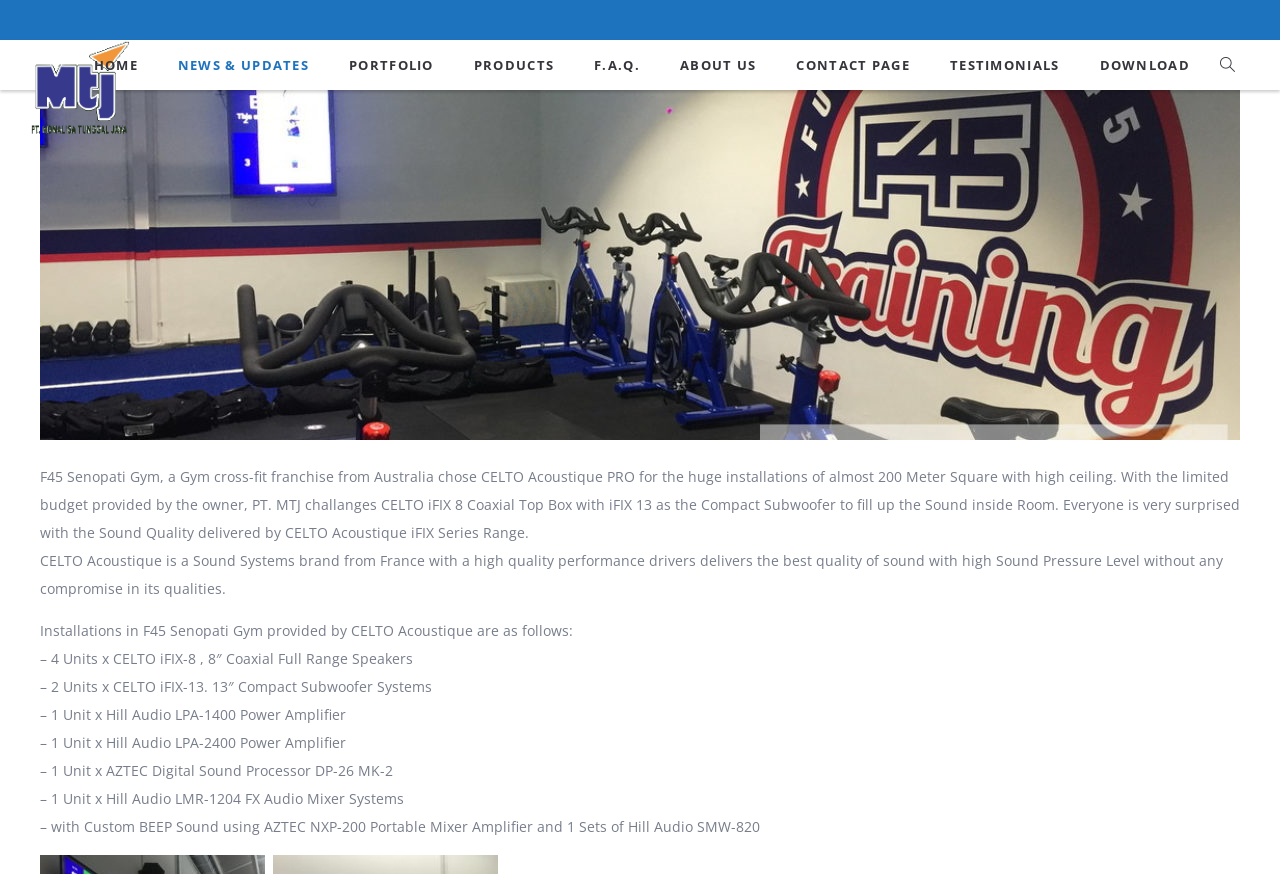Provide a one-word or short-phrase response to the question:
How many links are there in the navigation menu?

9 links